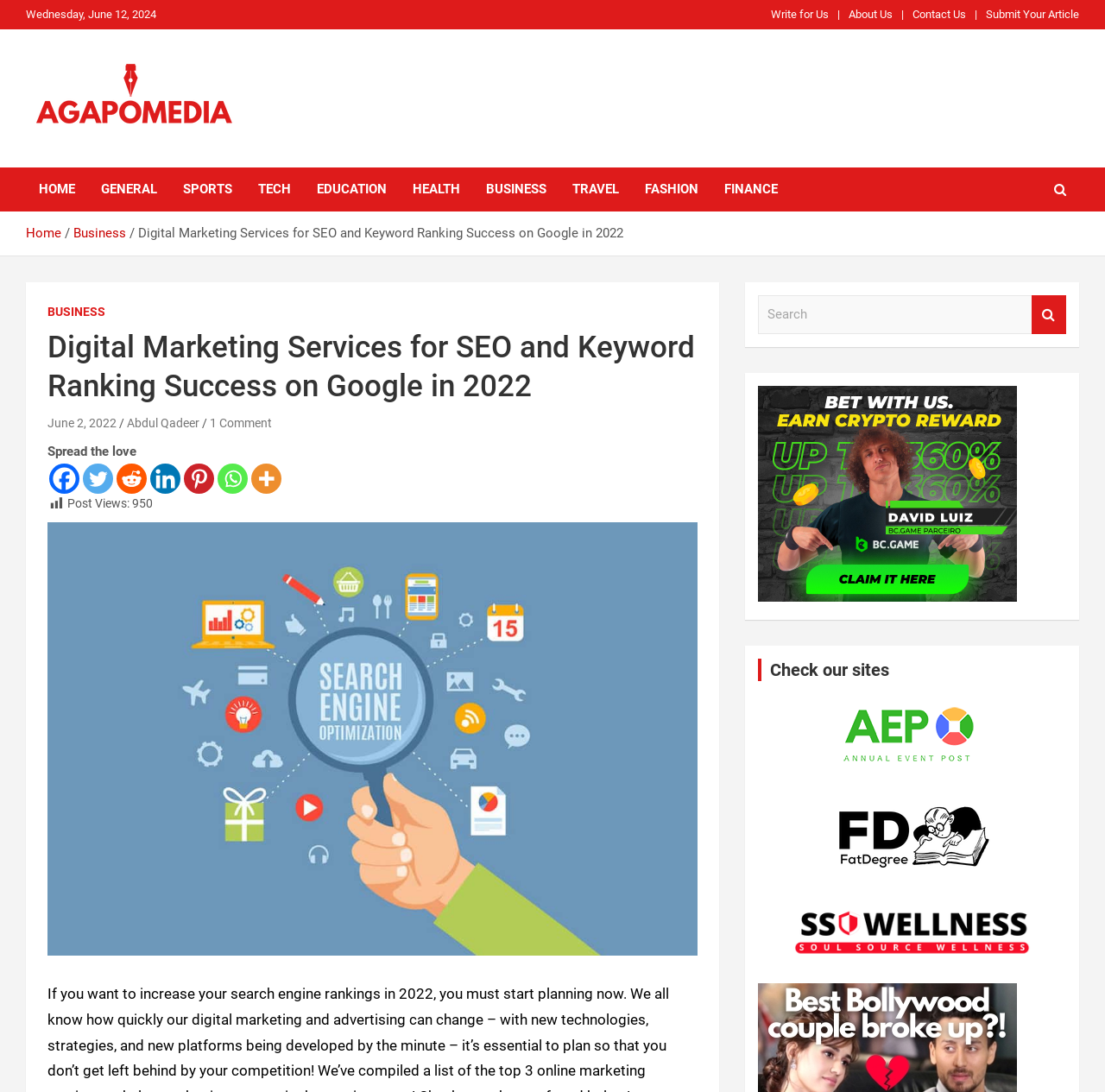Determine the bounding box coordinates of the region that needs to be clicked to achieve the task: "Check the 'Digital Marketing Services for SEO and Keyword Ranking Success on Google in 2022' article".

[0.043, 0.3, 0.632, 0.372]